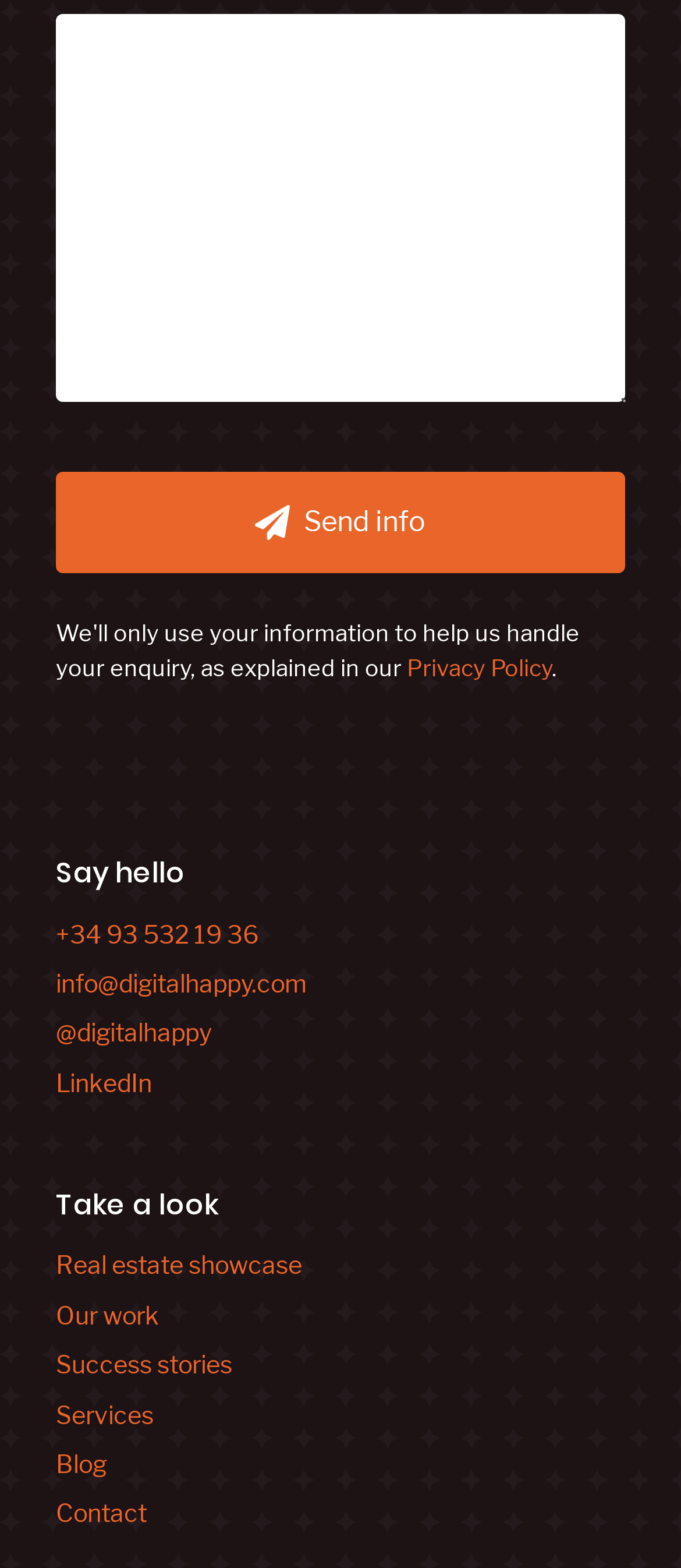What is the purpose of the 'Privacy Policy' link?
Provide an in-depth and detailed explanation in response to the question.

The 'Privacy Policy' link is a common feature on websites that provides information about how the website collects and uses user data, indicating that it is used to access privacy-related information.